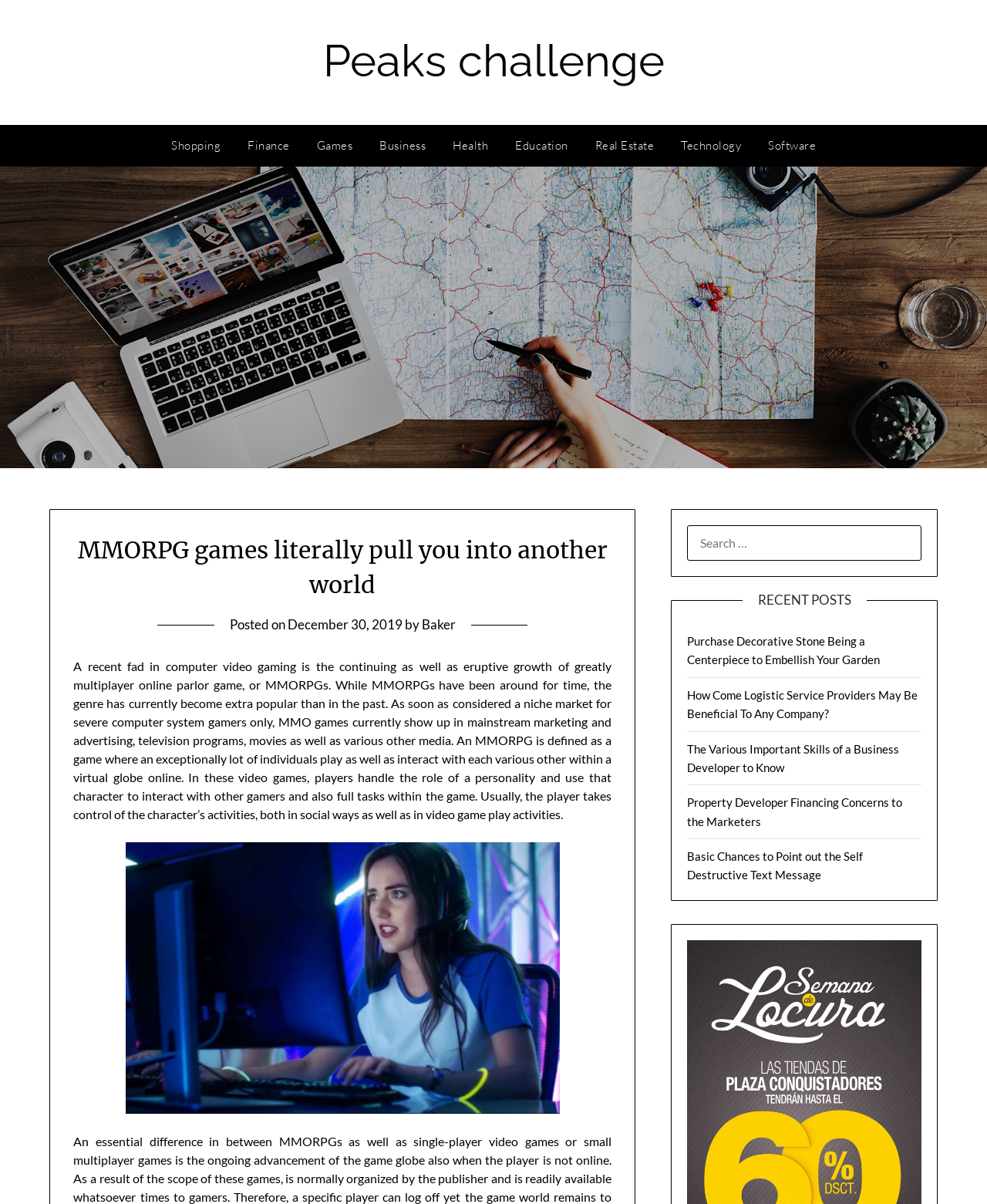Locate the bounding box coordinates of the element's region that should be clicked to carry out the following instruction: "Click on the 'Games' link". The coordinates need to be four float numbers between 0 and 1, i.e., [left, top, right, bottom].

[0.308, 0.104, 0.37, 0.139]